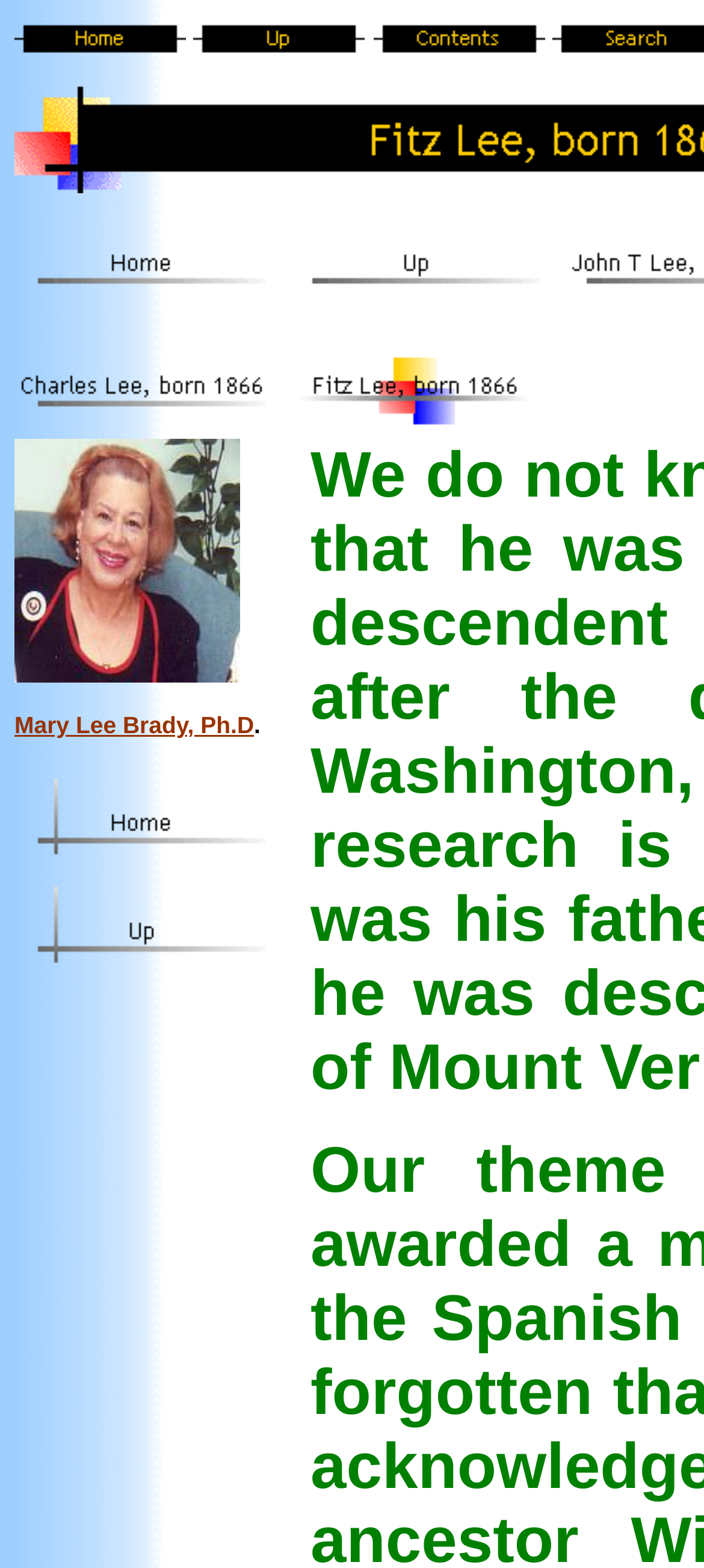Respond to the question below with a concise word or phrase:
What is the text of the second image from the top?

Up